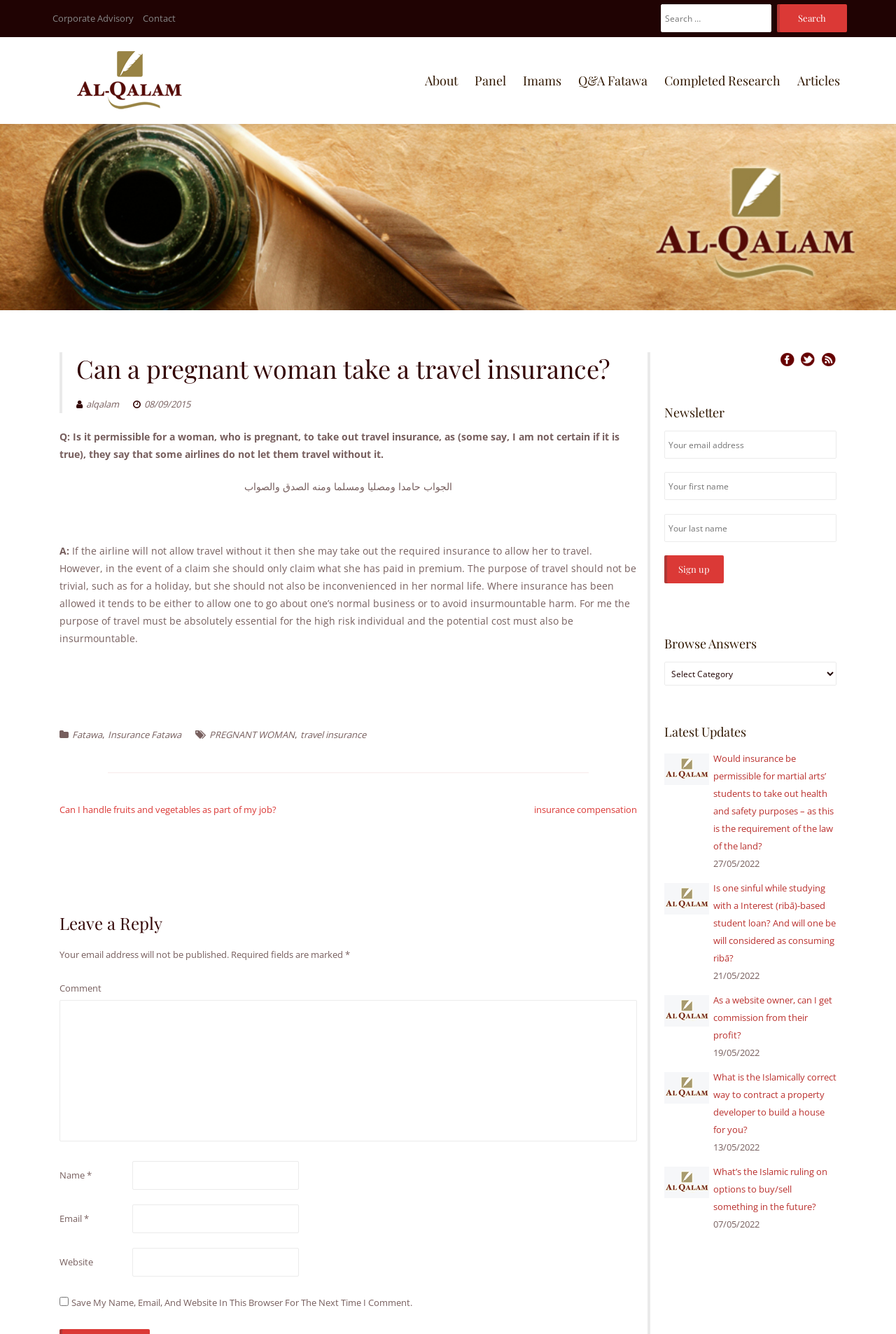Locate the bounding box coordinates of the element that needs to be clicked to carry out the instruction: "Browse answers". The coordinates should be given as four float numbers ranging from 0 to 1, i.e., [left, top, right, bottom].

[0.741, 0.475, 0.934, 0.49]